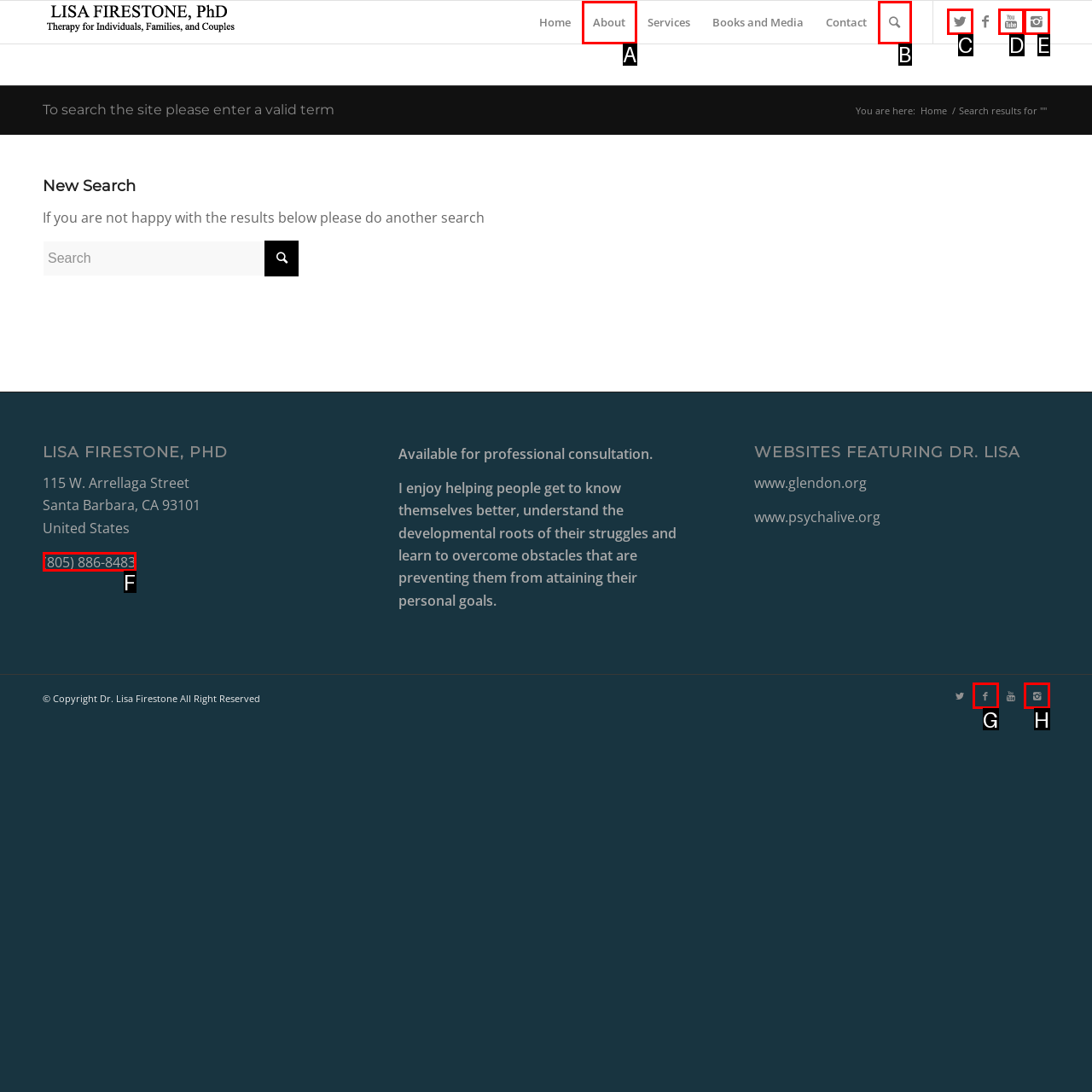Identify the matching UI element based on the description: English
Reply with the letter from the available choices.

None